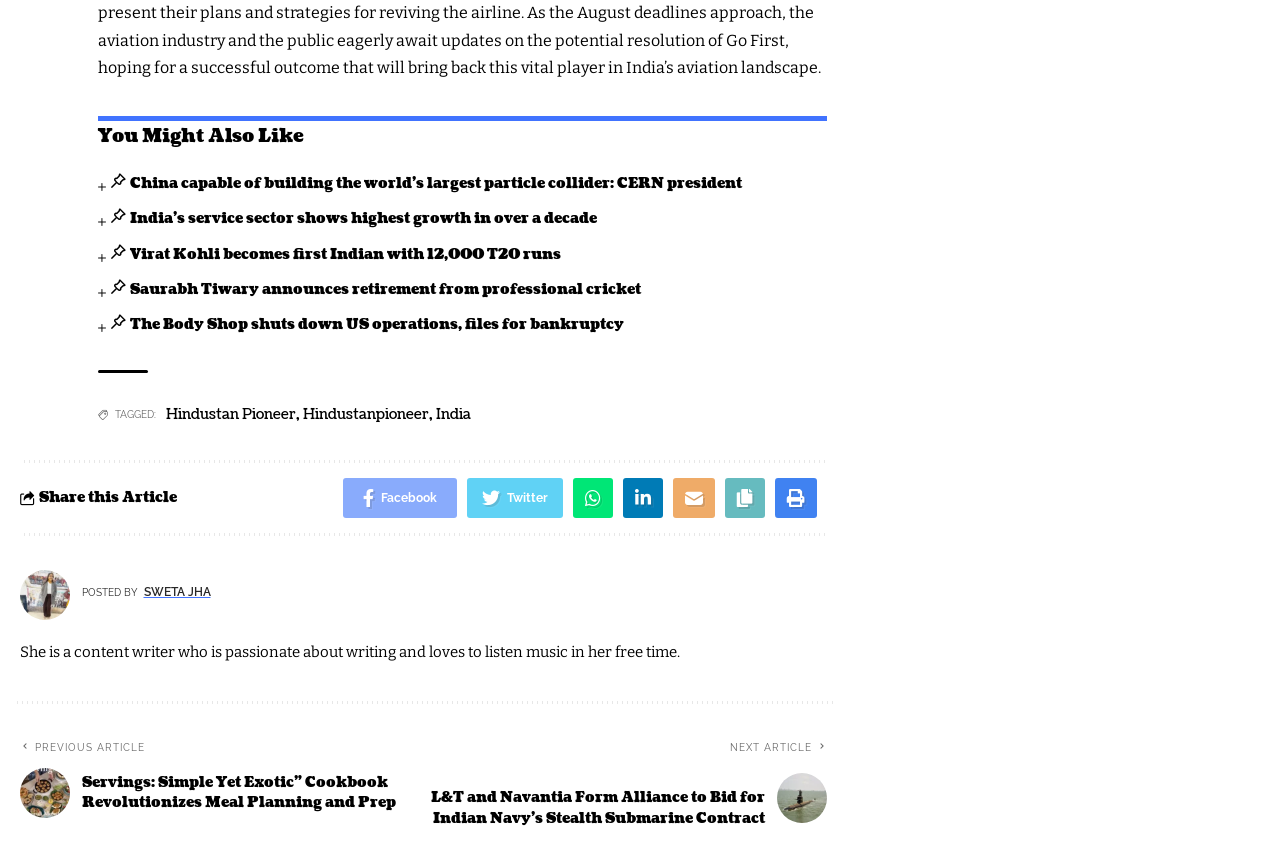Please identify the bounding box coordinates of the element that needs to be clicked to perform the following instruction: "View the article about India’s service sector showing highest growth in over a decade".

[0.087, 0.249, 0.466, 0.271]